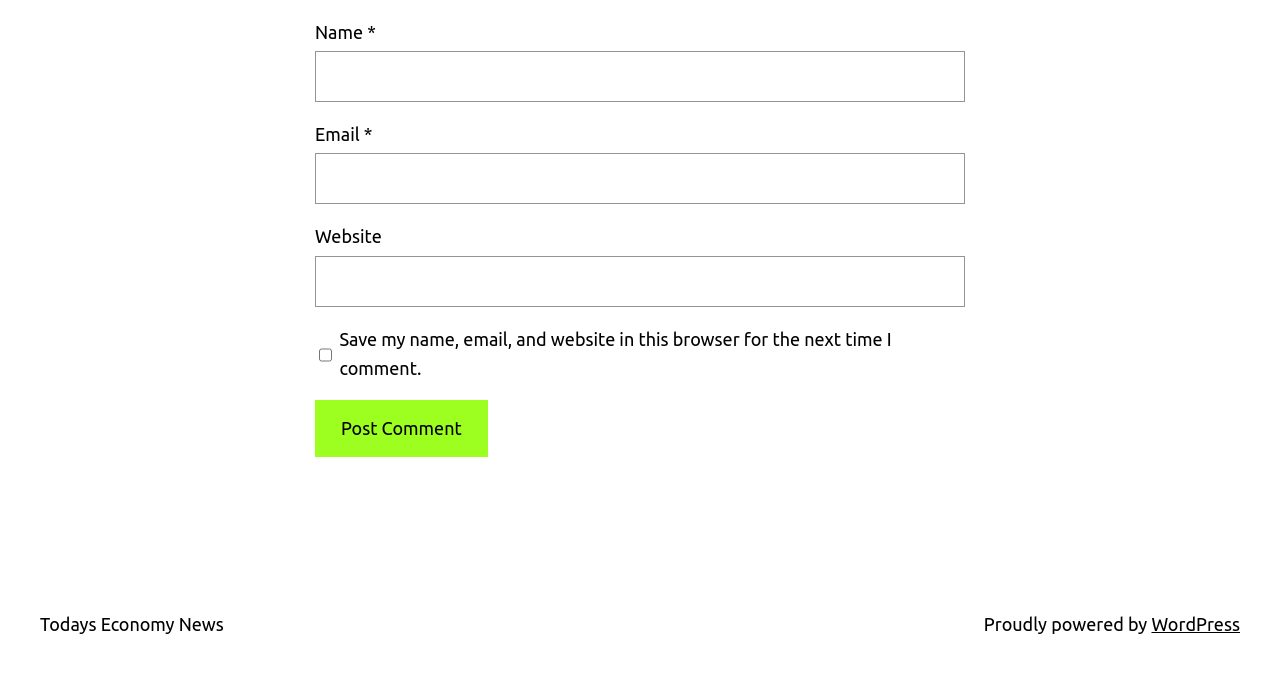Provide the bounding box for the UI element matching this description: "WordPress".

[0.9, 0.899, 0.969, 0.929]